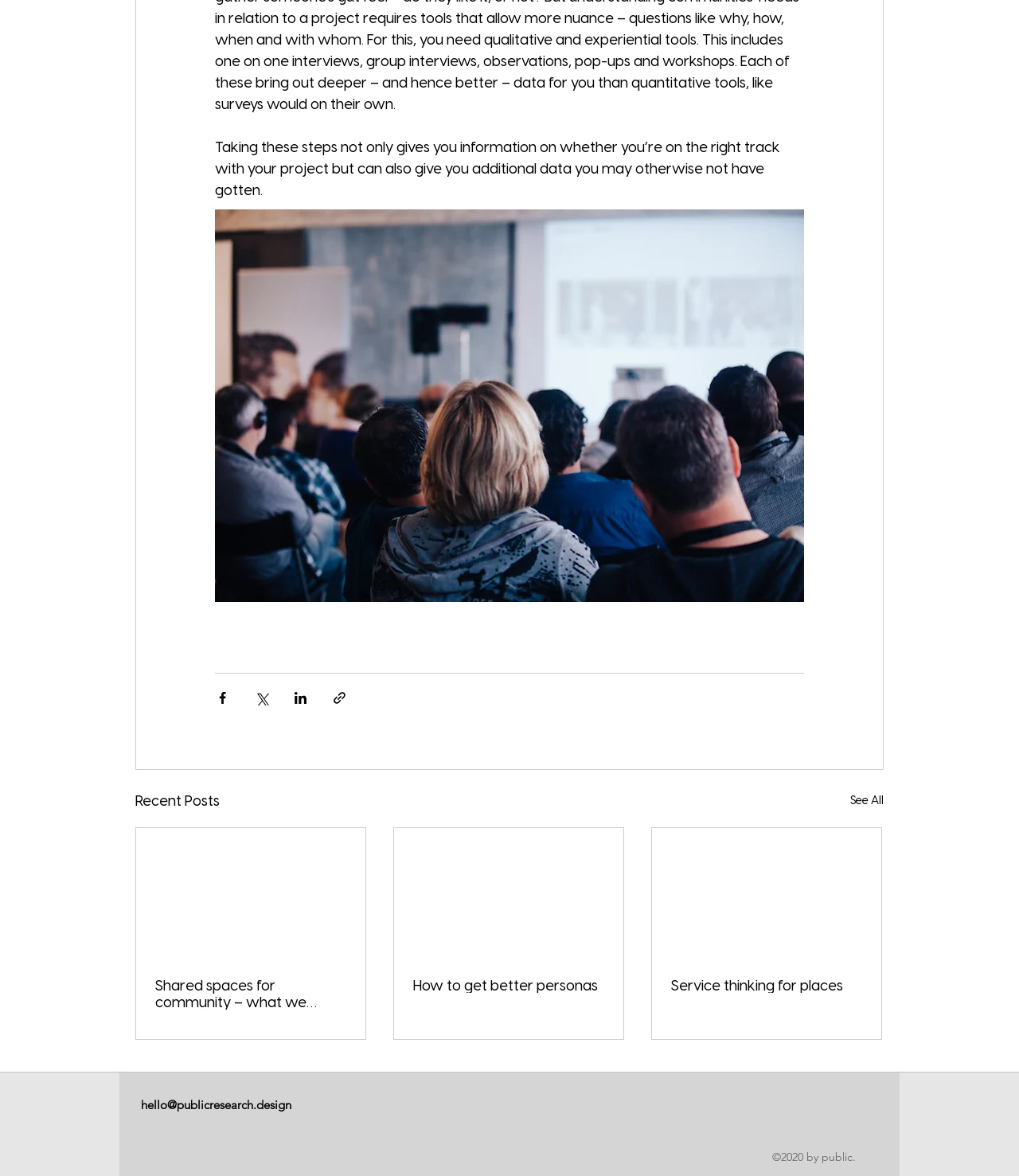Provide the bounding box coordinates, formatted as (top-left x, top-left y, bottom-right x, bottom-right y), with all values being floating point numbers between 0 and 1. Identify the bounding box of the UI element that matches the description: How to get better personas

[0.387, 0.704, 0.612, 0.884]